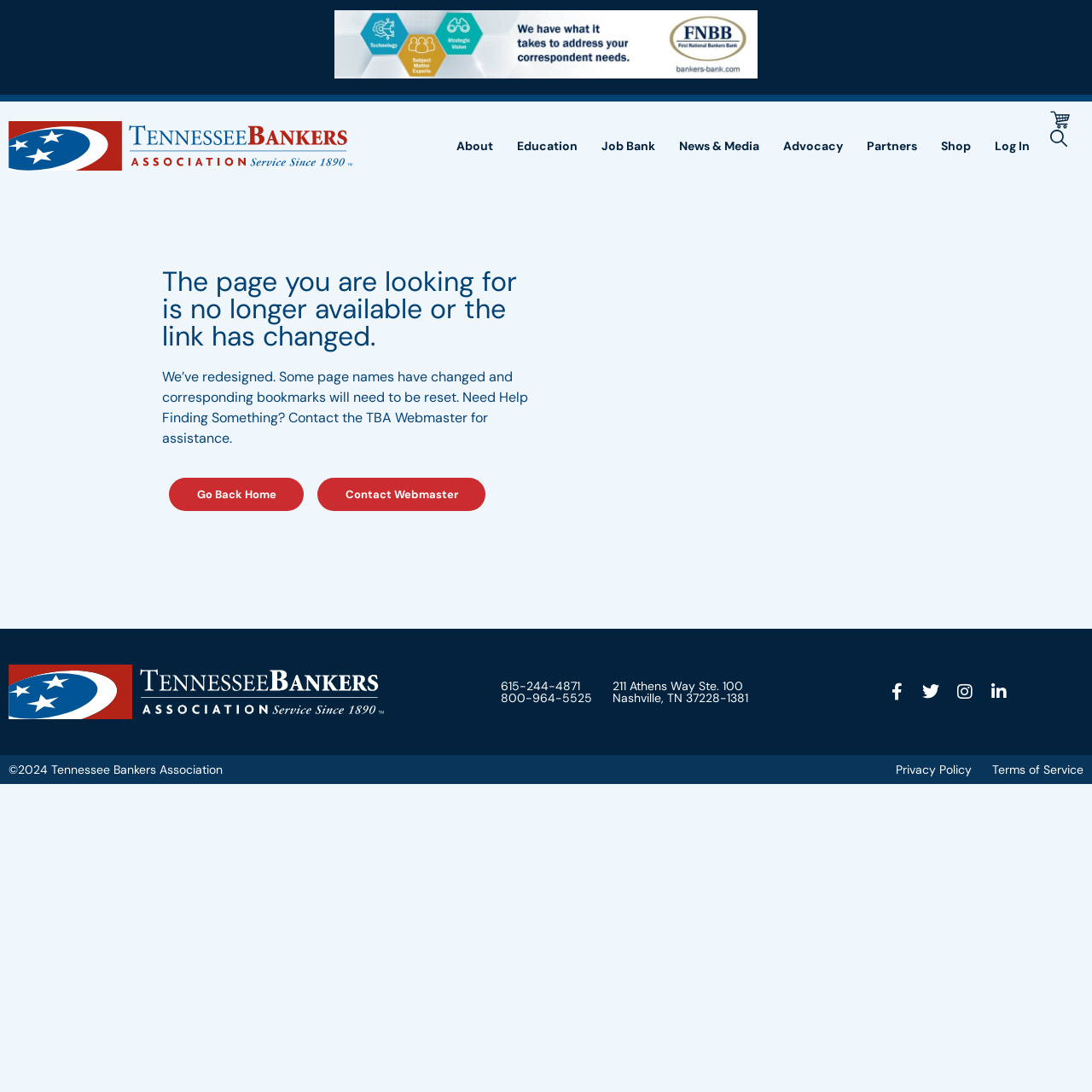Please identify the bounding box coordinates of the element that needs to be clicked to perform the following instruction: "Click the 'About' link".

[0.412, 0.101, 0.458, 0.167]